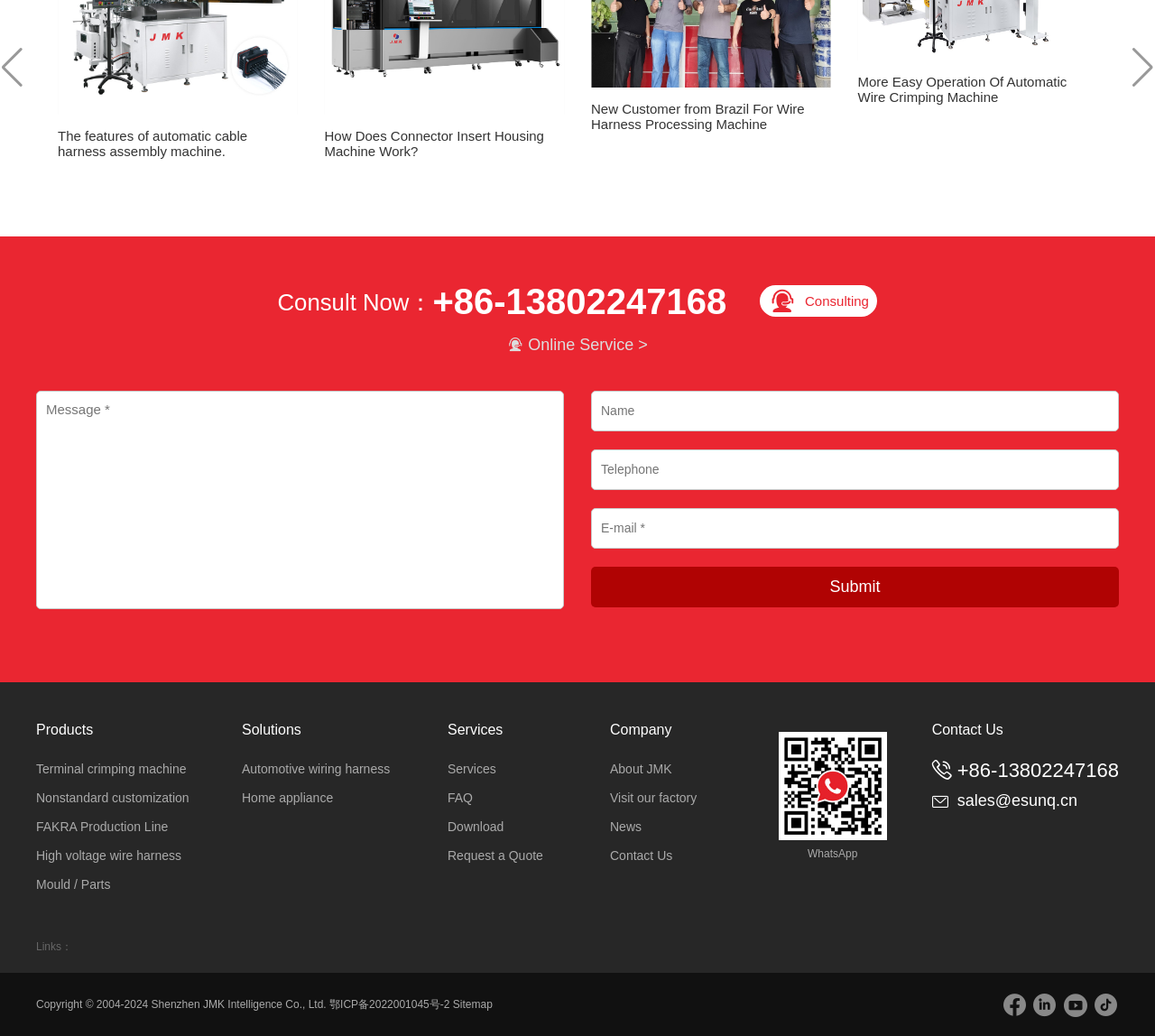What is the image located at the bottom of the webpage? Look at the image and give a one-word or short phrase answer.

WhatsApp